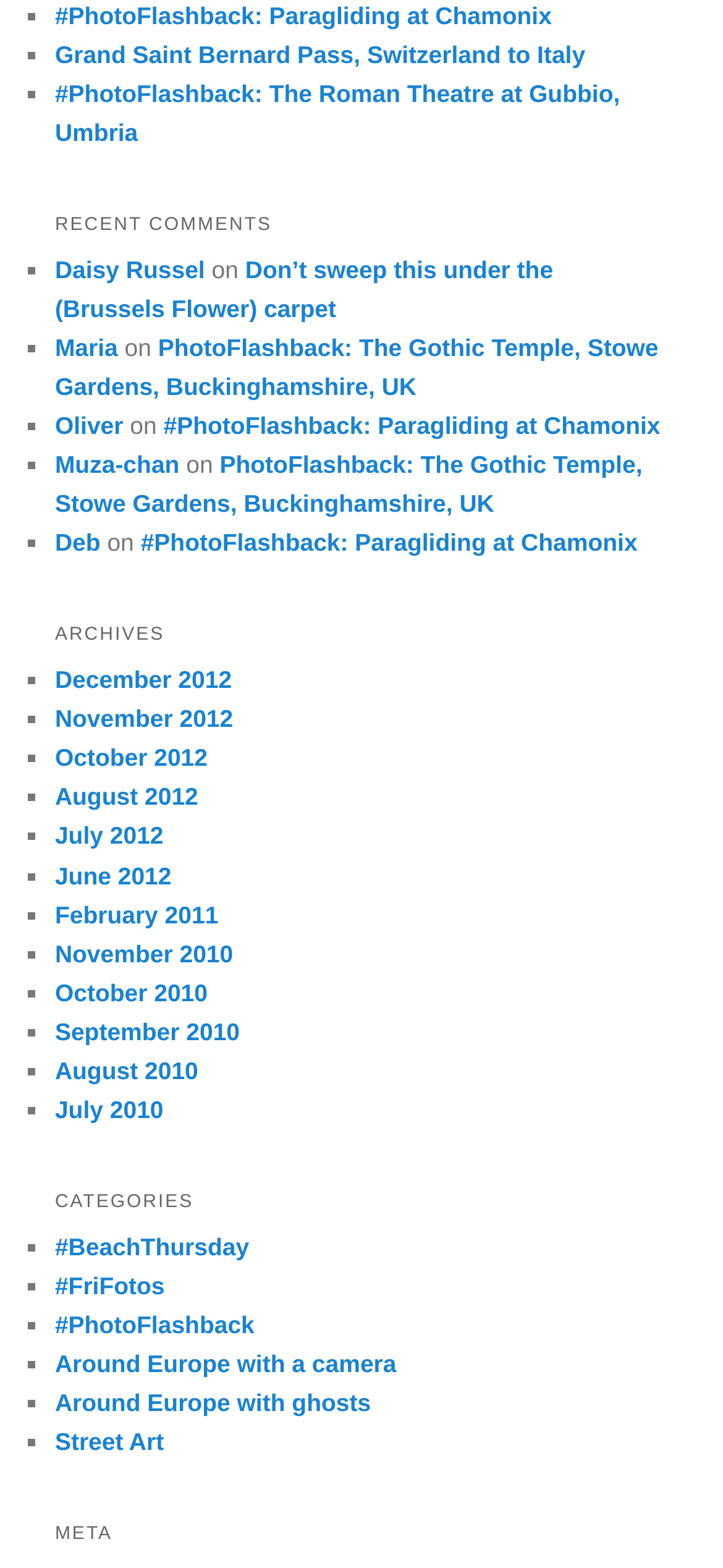Please identify the bounding box coordinates of the clickable element to fulfill the following instruction: "Read PhotoFlashback: Paragliding at Chamonix". The coordinates should be four float numbers between 0 and 1, i.e., [left, top, right, bottom].

[0.076, 0.001, 0.763, 0.018]